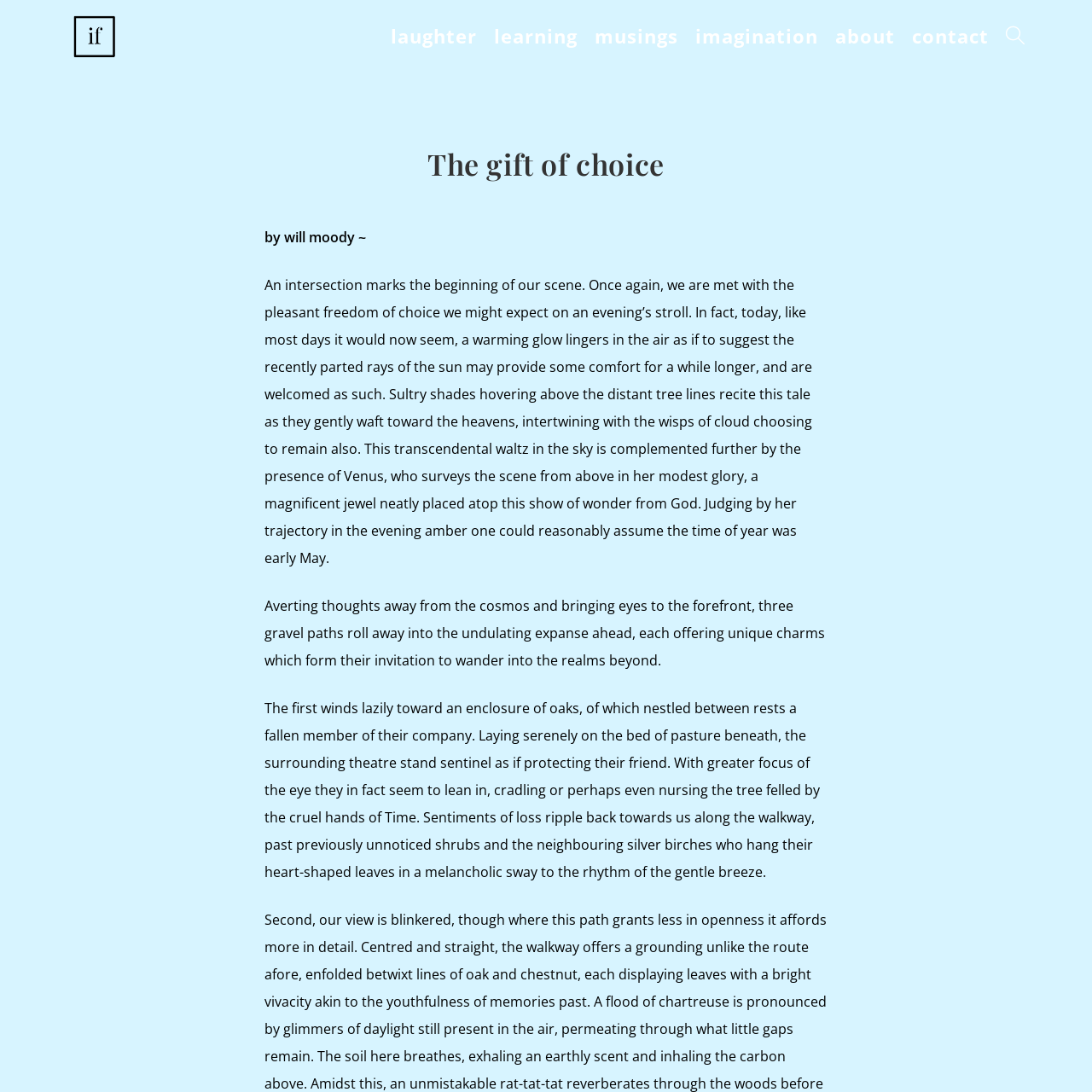Determine the bounding box coordinates of the element's region needed to click to follow the instruction: "Check out the favorite ball". Provide these coordinates as four float numbers between 0 and 1, formatted as [left, top, right, bottom].

None